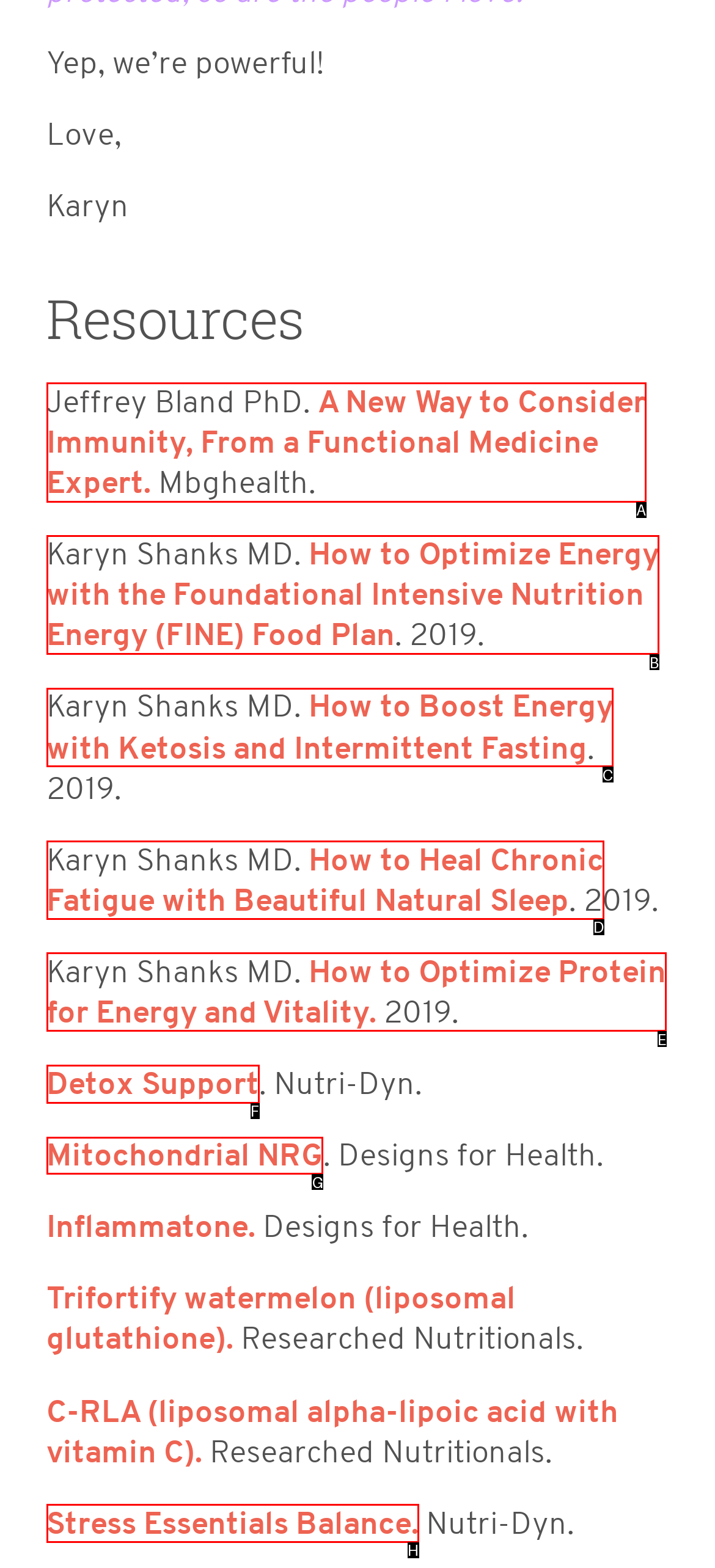Determine which HTML element I should select to execute the task: Check the product information about Mitochondrial NRG
Reply with the corresponding option's letter from the given choices directly.

G